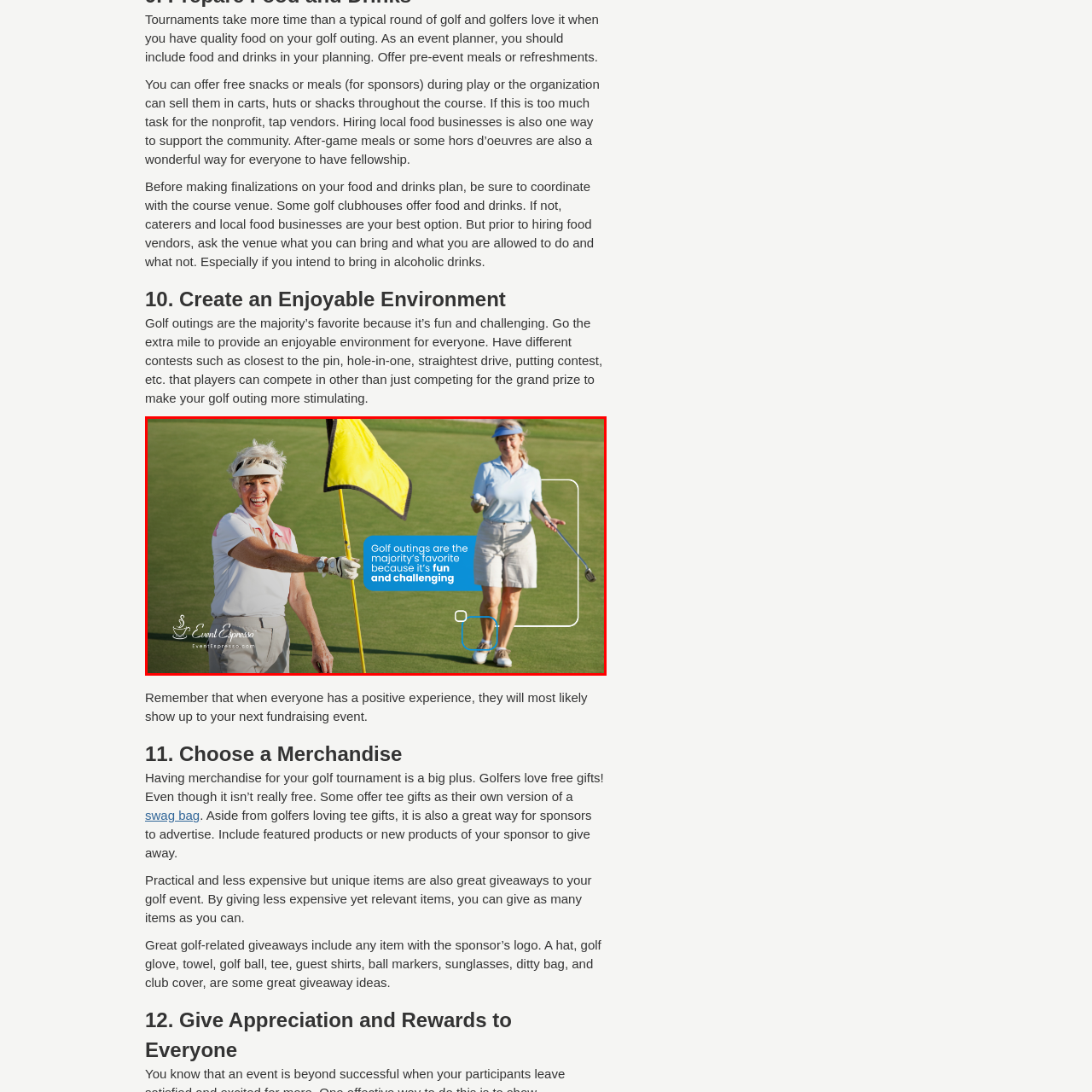What is the atmosphere depicted in the image?
Focus on the image bounded by the red box and reply with a one-word or phrase answer.

Cheerful